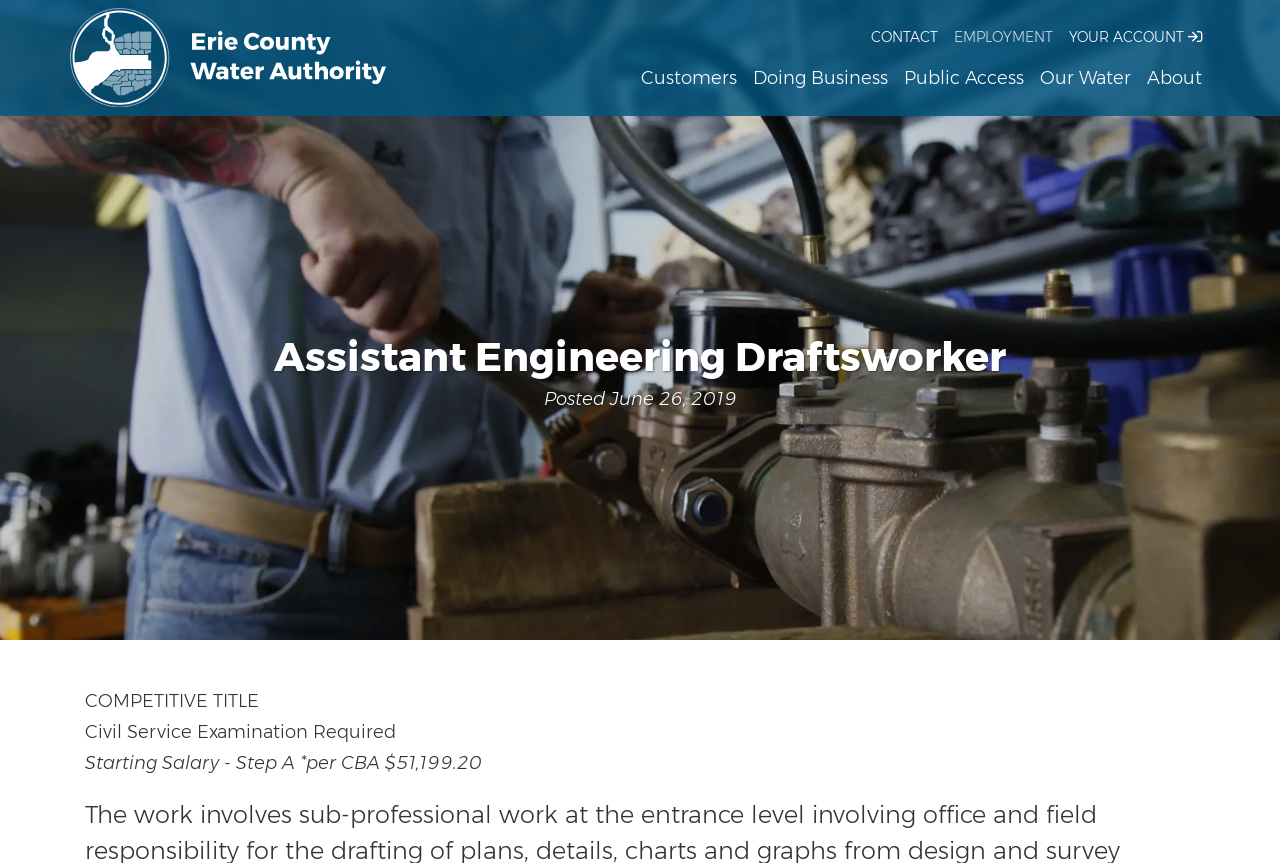Please analyze the image and give a detailed answer to the question:
How many main categories are in the top menu?

The top menu consists of links 'CONTACT', 'EMPLOYMENT', 'YOUR ACCOUNT', and buttons 'Customers', 'Doing Business', 'Public Access', and 'Our Water', which can be counted as 6 main categories.